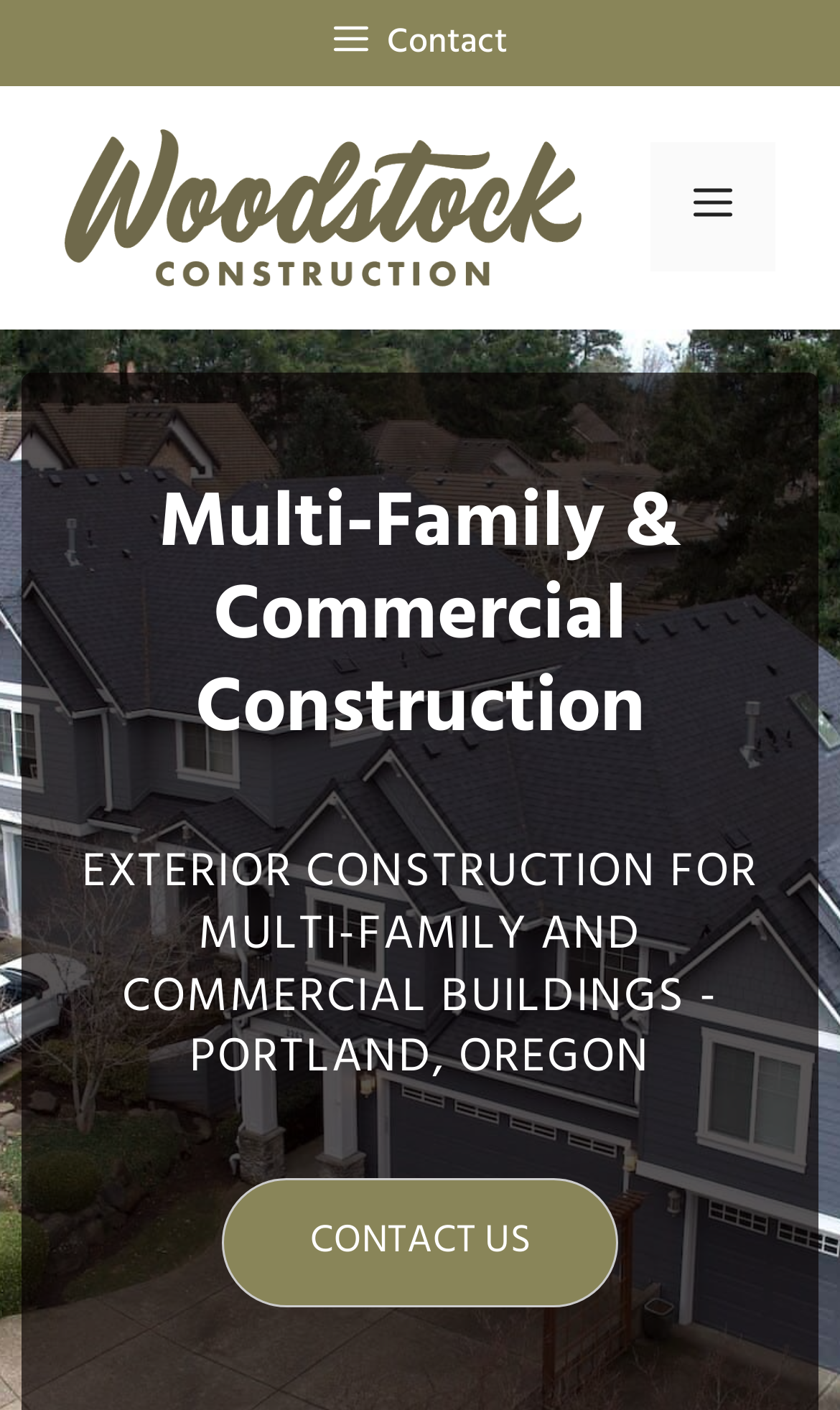Convey a detailed summary of the webpage, mentioning all key elements.

The webpage is about Woodstock Construction, a company specializing in multi-family and commercial building exterior construction in Portland, Oregon. 

At the top of the page, there is a banner that spans the entire width, containing the company's logo, which is an image, and a link to the company's homepage. To the right of the banner, there is a mobile toggle navigation button. 

Below the banner, there is a prominent heading that reads "Multi-Family & Commercial Construction" and a larger, more emphasized heading that states "EXTERIOR CONSTRUCTION FOR MULTI-FAMILY AND COMMERCIAL BUILDINGS - PORTLAND, OREGON". 

On the top-right corner, there is a "Contact" button. Further down, there is a "CONTACT US" link.